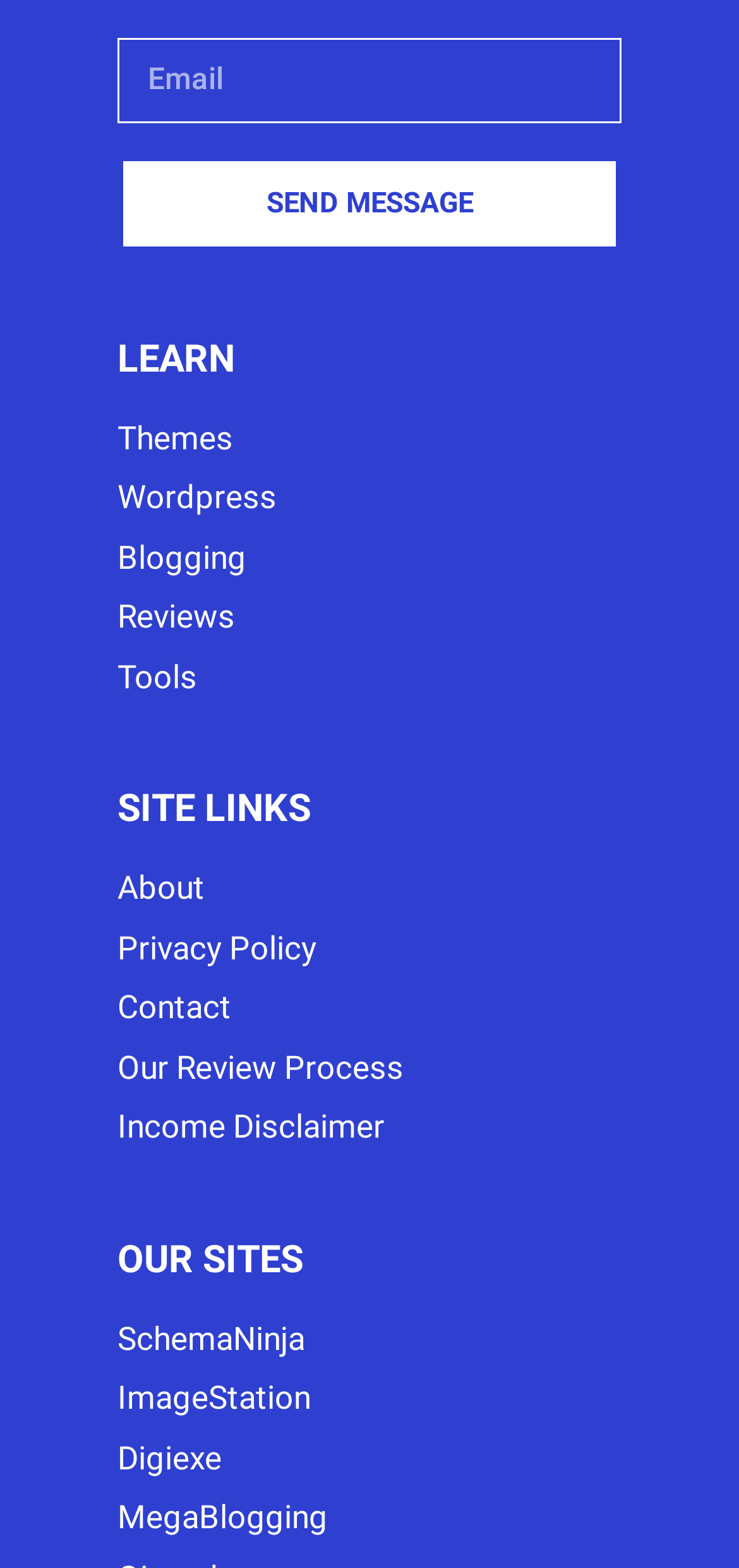Identify the bounding box coordinates of the clickable region to carry out the given instruction: "Go to the blog page".

None